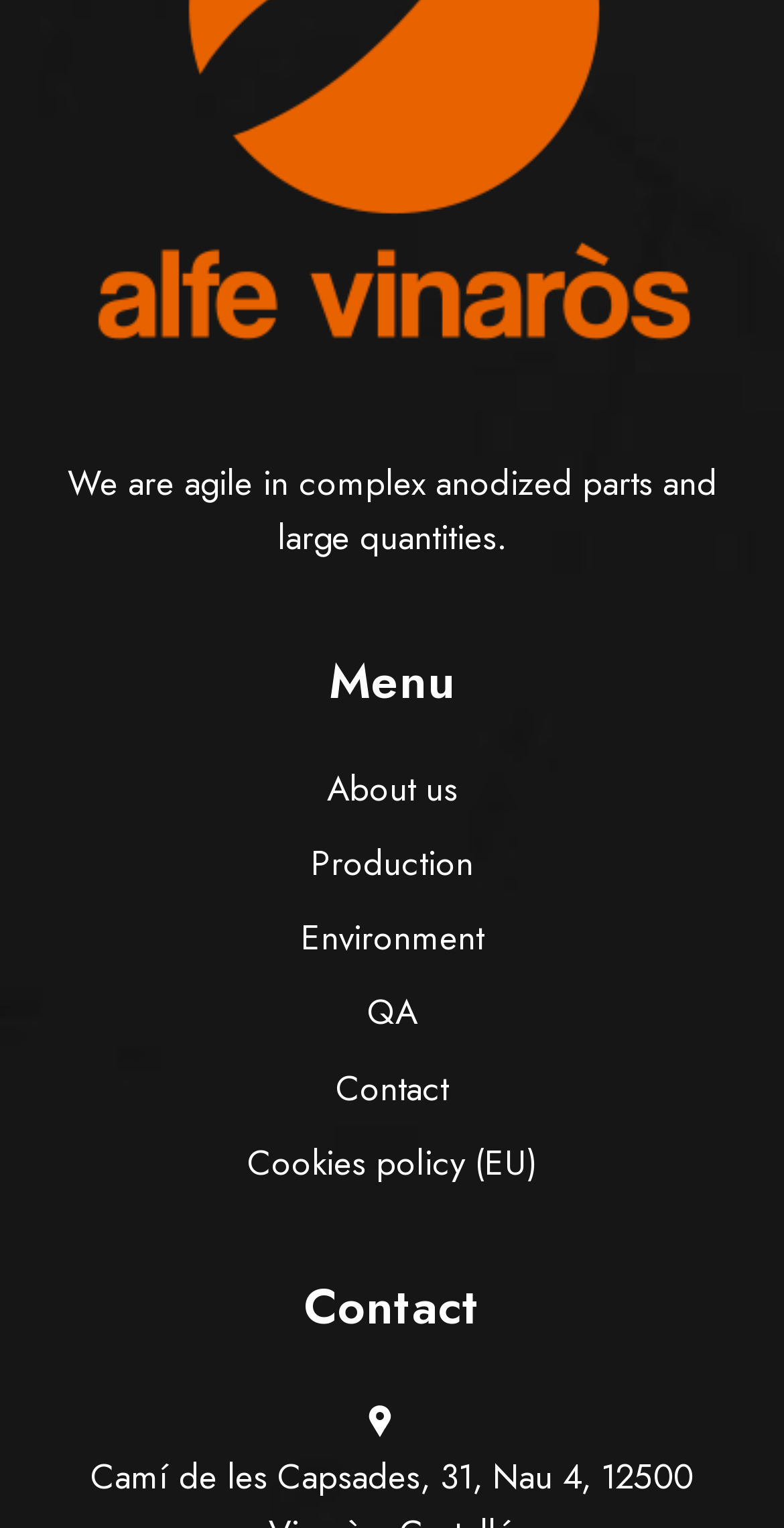Given the element description About us, specify the bounding box coordinates of the corresponding UI element in the format (top-left x, top-left y, bottom-right x, bottom-right y). All values must be between 0 and 1.

[0.417, 0.5, 0.583, 0.531]